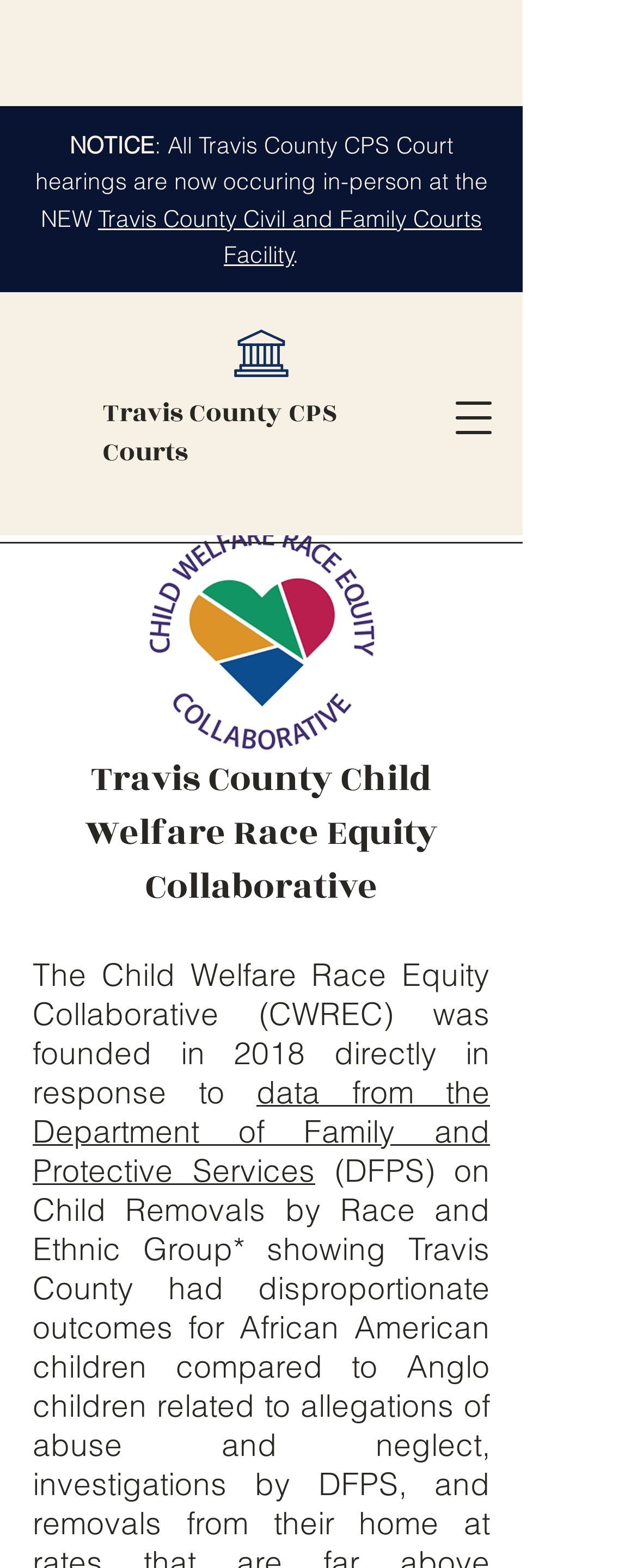Provide the bounding box coordinates of the HTML element this sentence describes: "Travis County CPS Courts". The bounding box coordinates consist of four float numbers between 0 and 1, i.e., [left, top, right, bottom].

[0.162, 0.25, 0.528, 0.3]